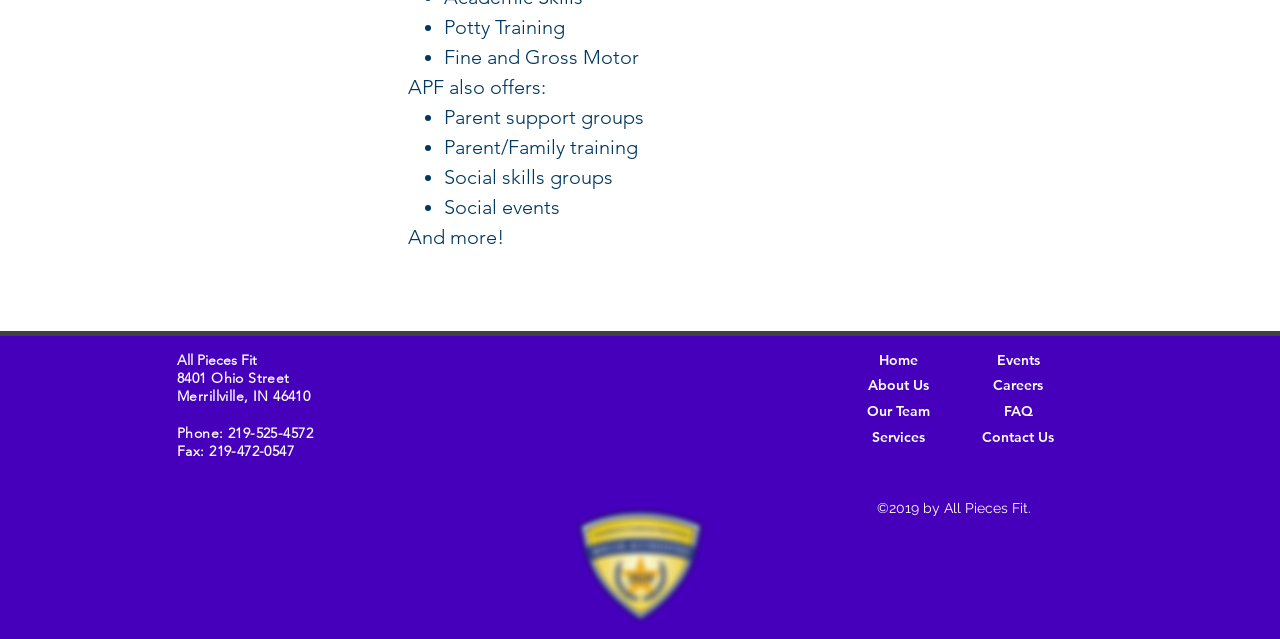Please specify the bounding box coordinates of the clickable region necessary for completing the following instruction: "Click on Facebook". The coordinates must consist of four float numbers between 0 and 1, i.e., [left, top, right, bottom].

[0.353, 0.588, 0.429, 0.74]